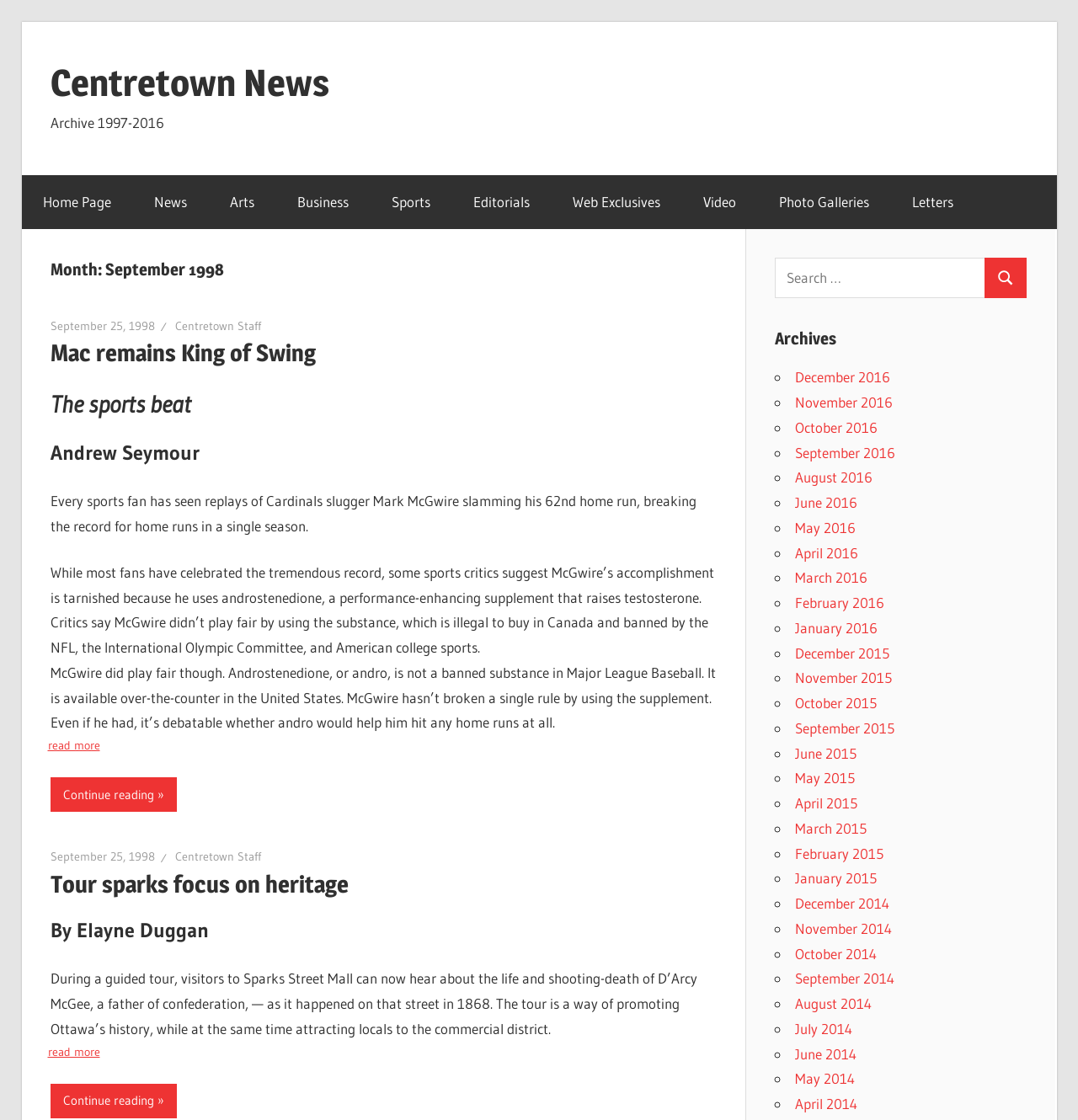Identify the bounding box coordinates for the UI element described as: "September 25, 1998".

[0.046, 0.758, 0.143, 0.772]